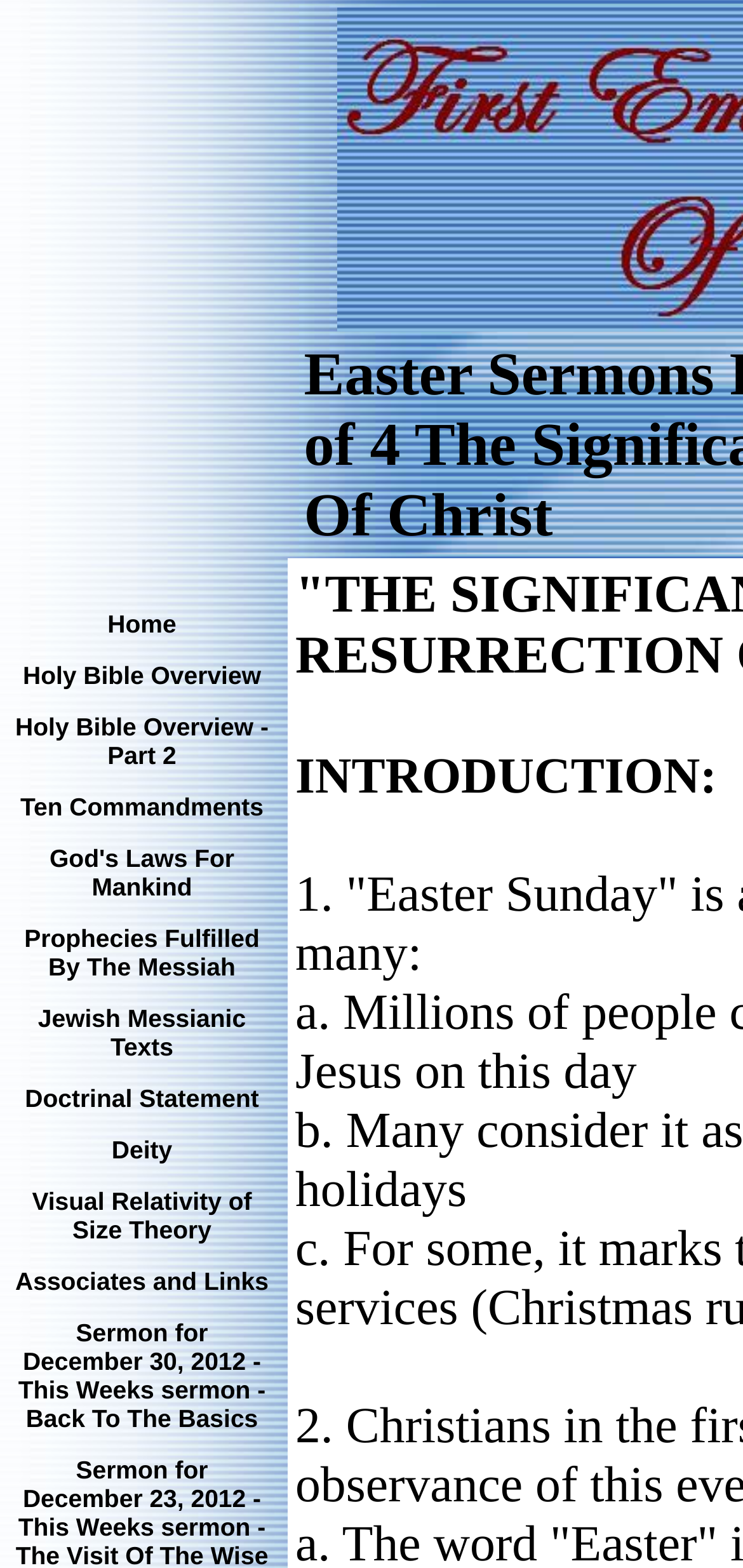Using the element description Prophecies Fulfilled By The Messiah, predict the bounding box coordinates for the UI element. Provide the coordinates in (top-left x, top-left y, bottom-right x, bottom-right y) format with values ranging from 0 to 1.

[0.033, 0.588, 0.349, 0.626]